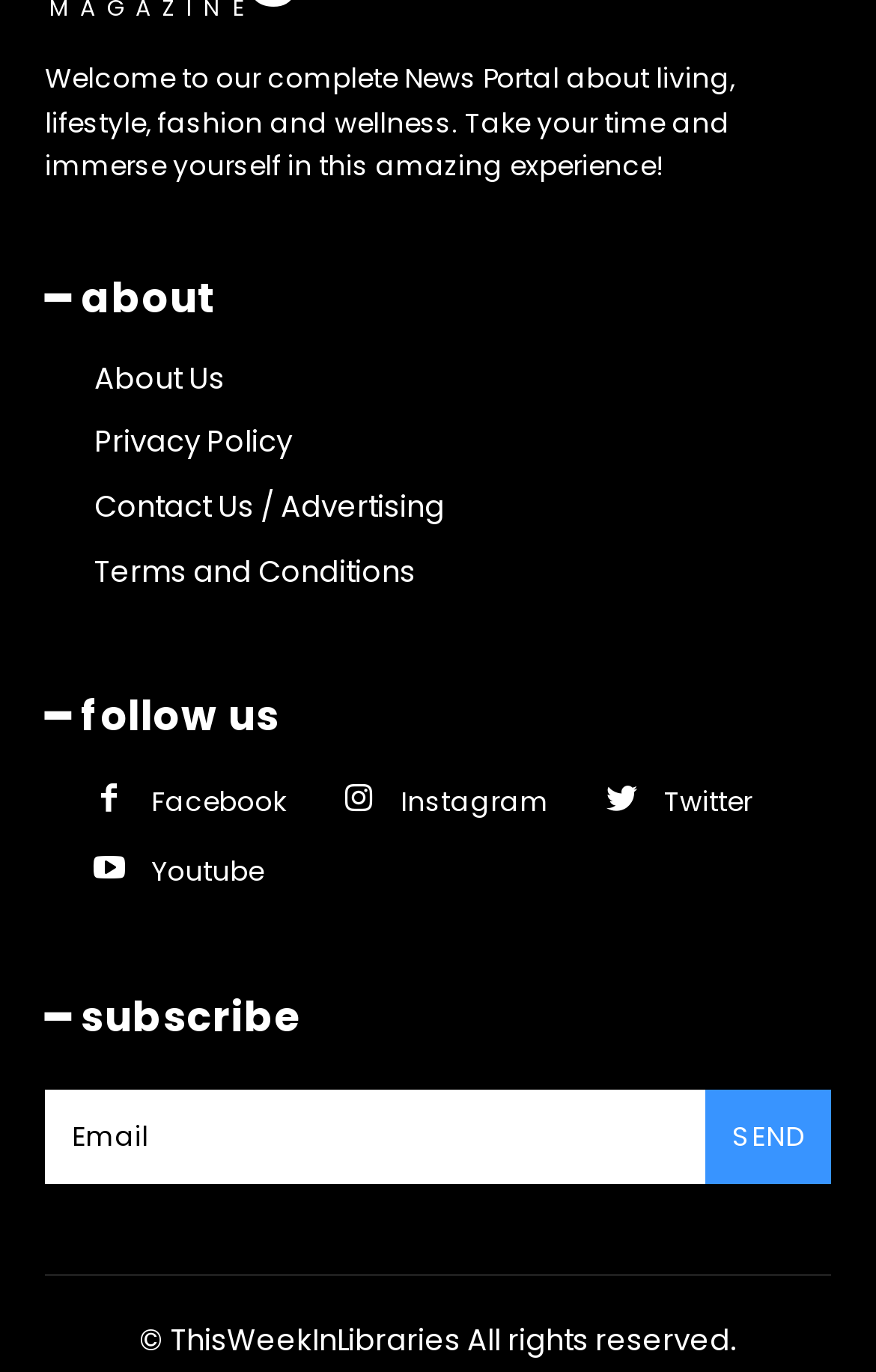Provide a short answer to the following question with just one word or phrase: What is the name of the entity that owns the rights to this website?

ThisWeekInLibraries